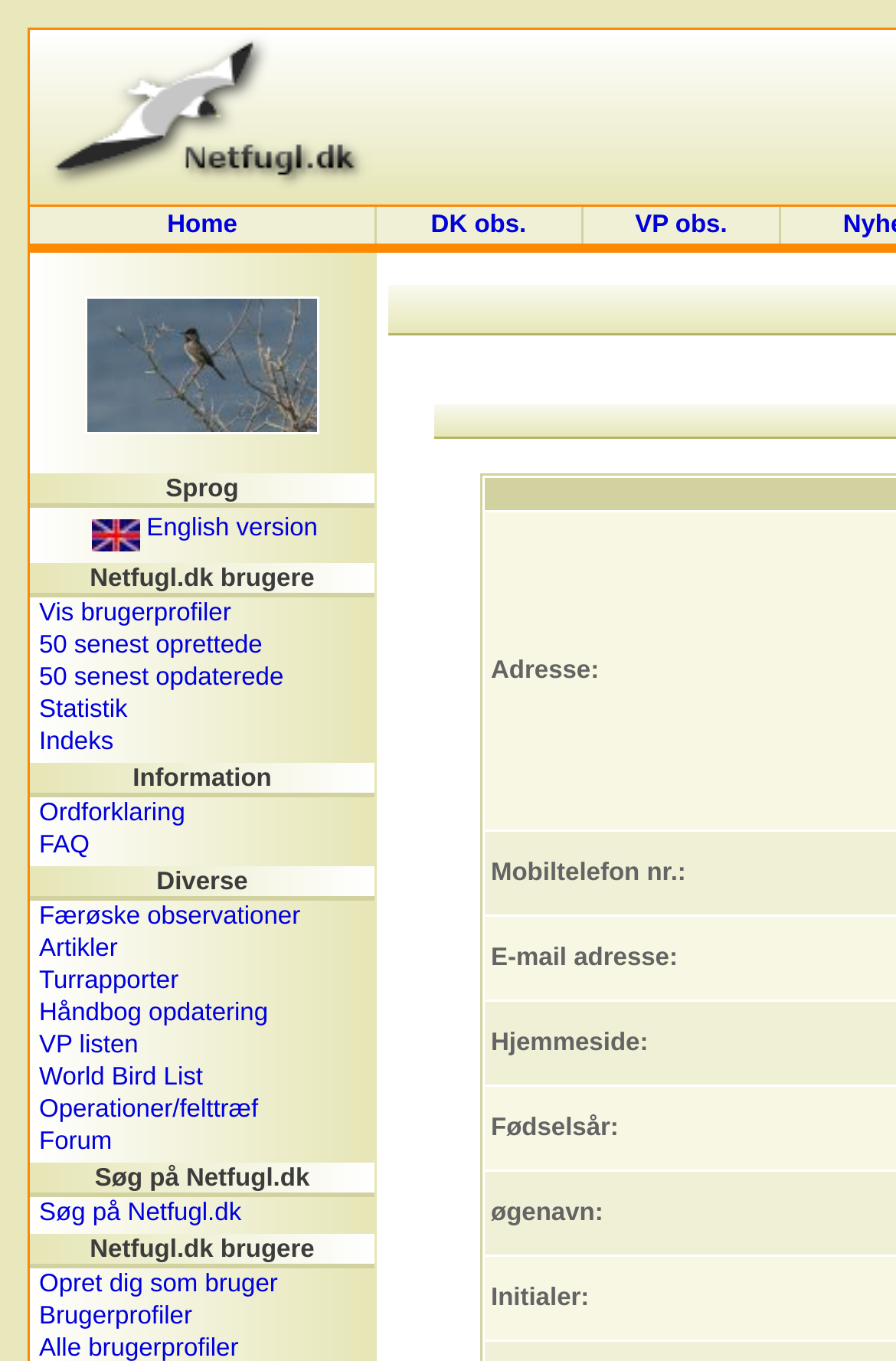Given the element description, predict the bounding box coordinates in the format (top-left x, top-left y, bottom-right x, bottom-right y), using floating point numbers between 0 and 1: Vis brugerprofiler

[0.044, 0.441, 0.258, 0.461]